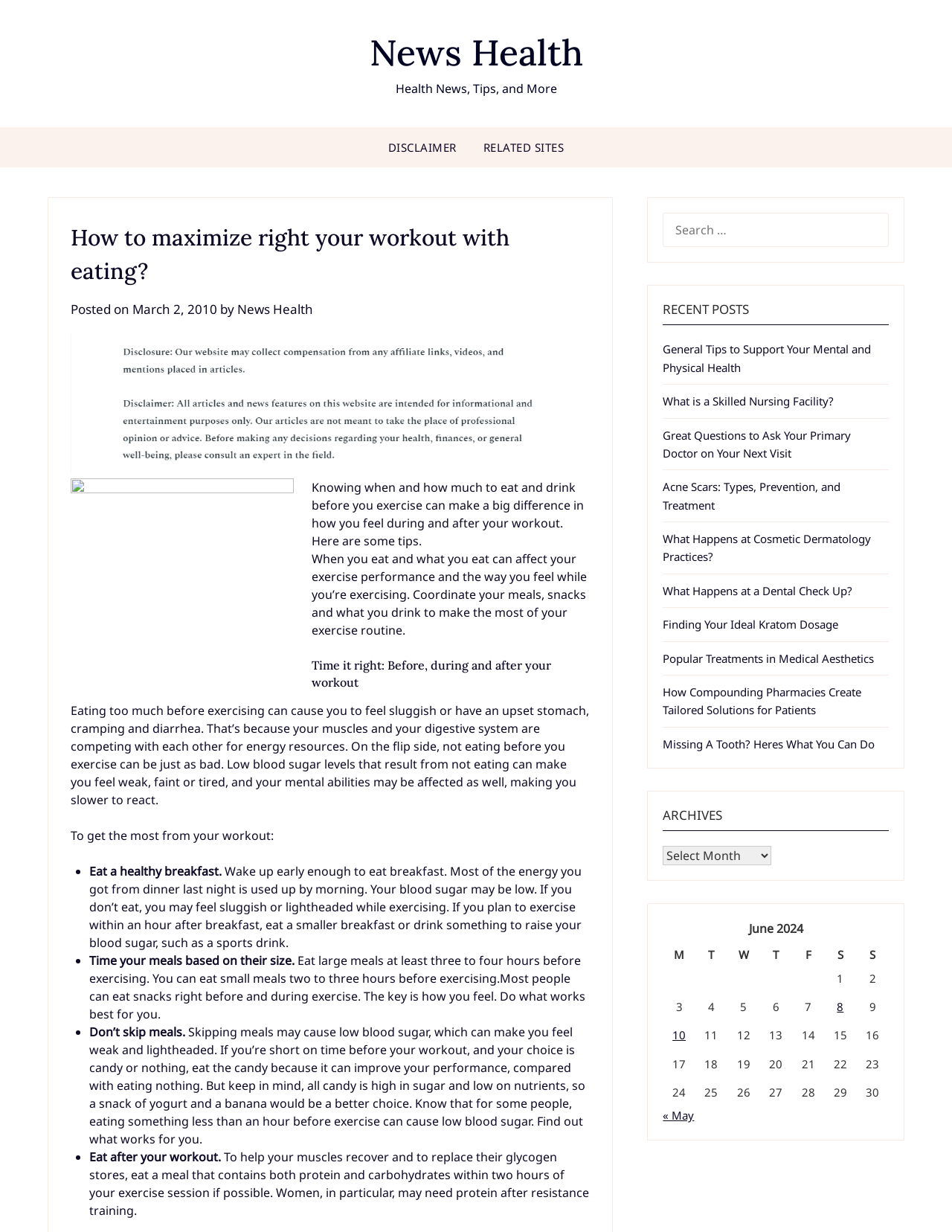Please identify the bounding box coordinates of the element that needs to be clicked to execute the following command: "Click disclaimer link". Provide the bounding box using four float numbers between 0 and 1, formatted as [left, top, right, bottom].

[0.395, 0.103, 0.492, 0.136]